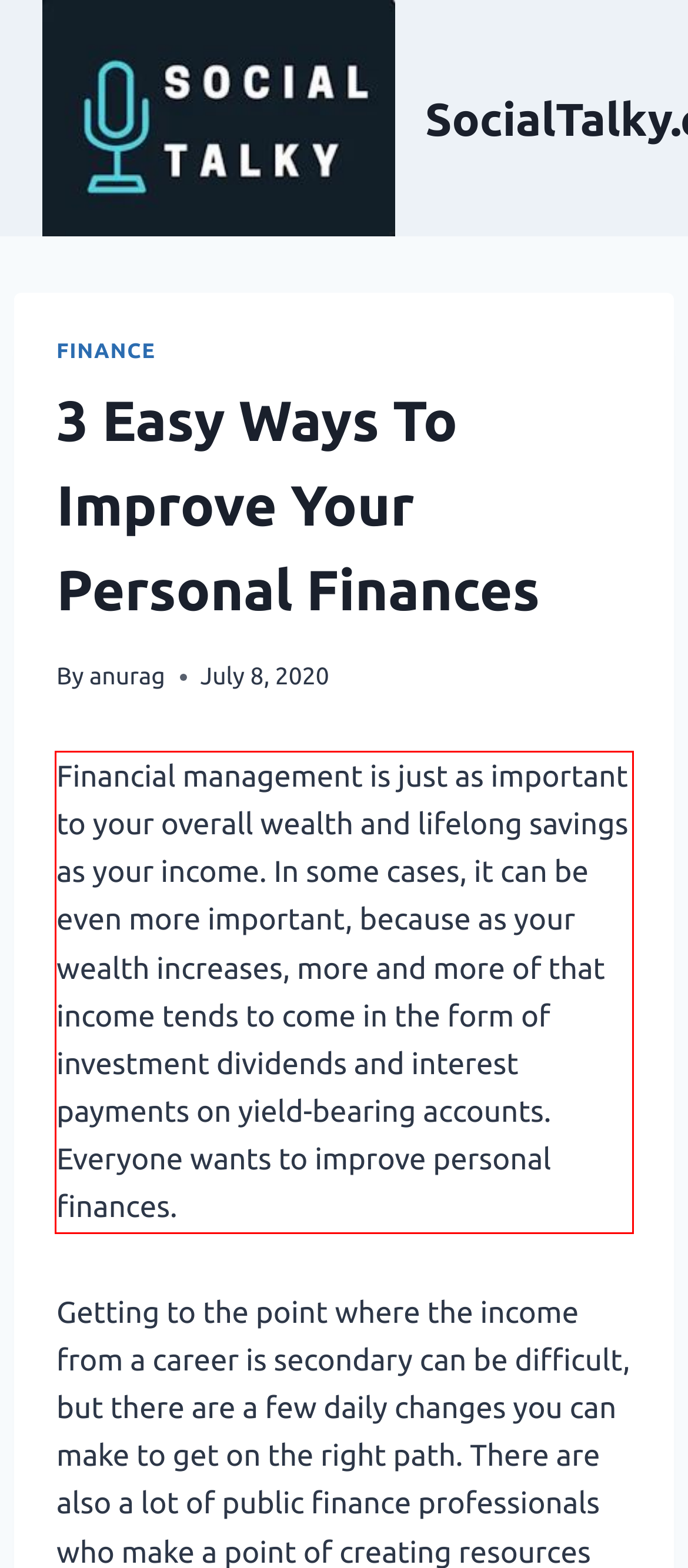Identify and transcribe the text content enclosed by the red bounding box in the given screenshot.

Financial management is just as important to your overall wealth and lifelong savings as your income. In some cases, it can be even more important, because as your wealth increases, more and more of that income tends to come in the form of investment dividends and interest payments on yield-bearing accounts. Everyone wants to improve personal finances.